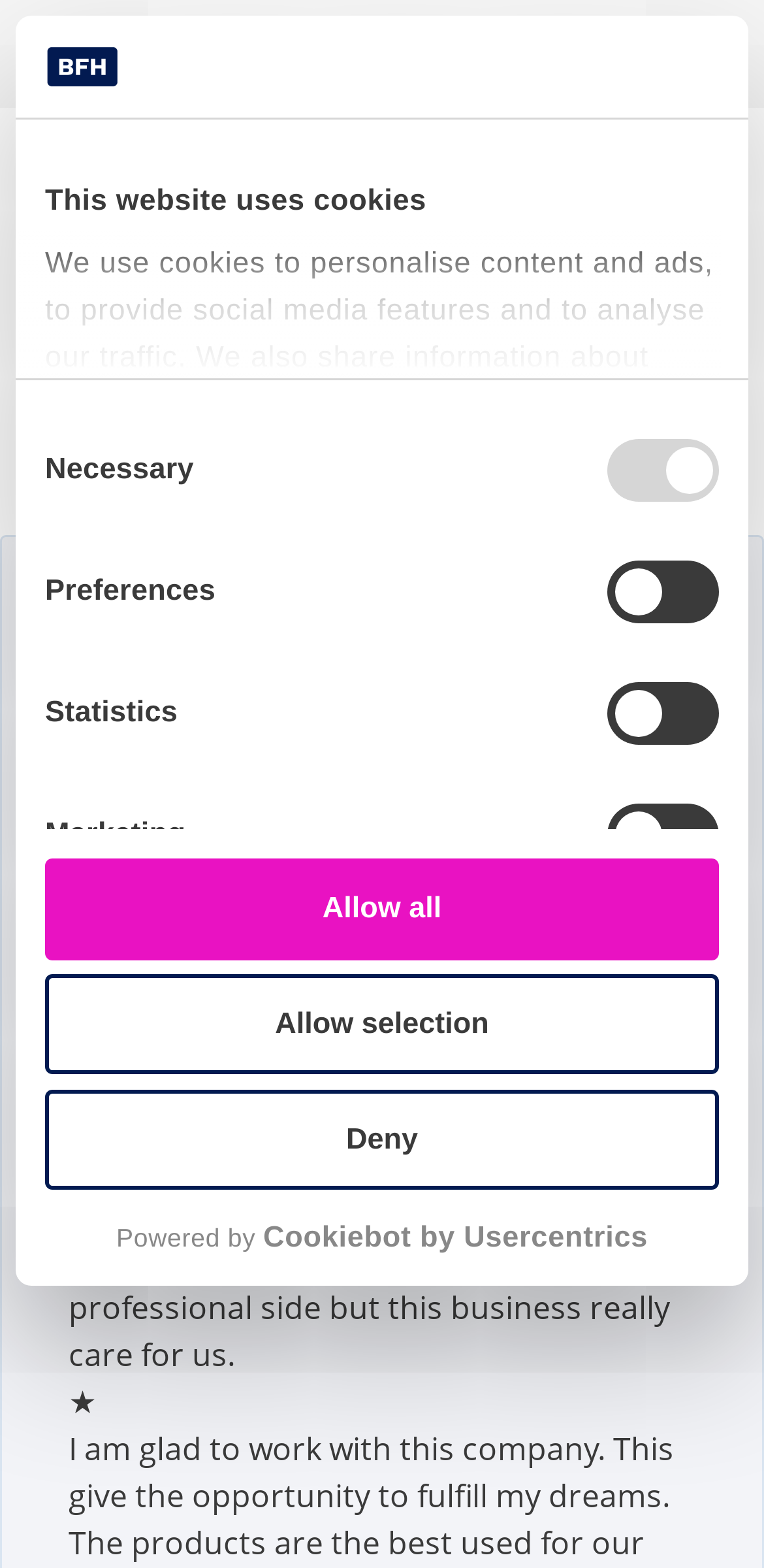Based on the image, provide a detailed and complete answer to the question: 
How many buttons are on the consent tab?

I counted the buttons on the consent tab, which are 'Deny', 'Allow selection', 'Allow all', and found that there are 4 buttons in total.